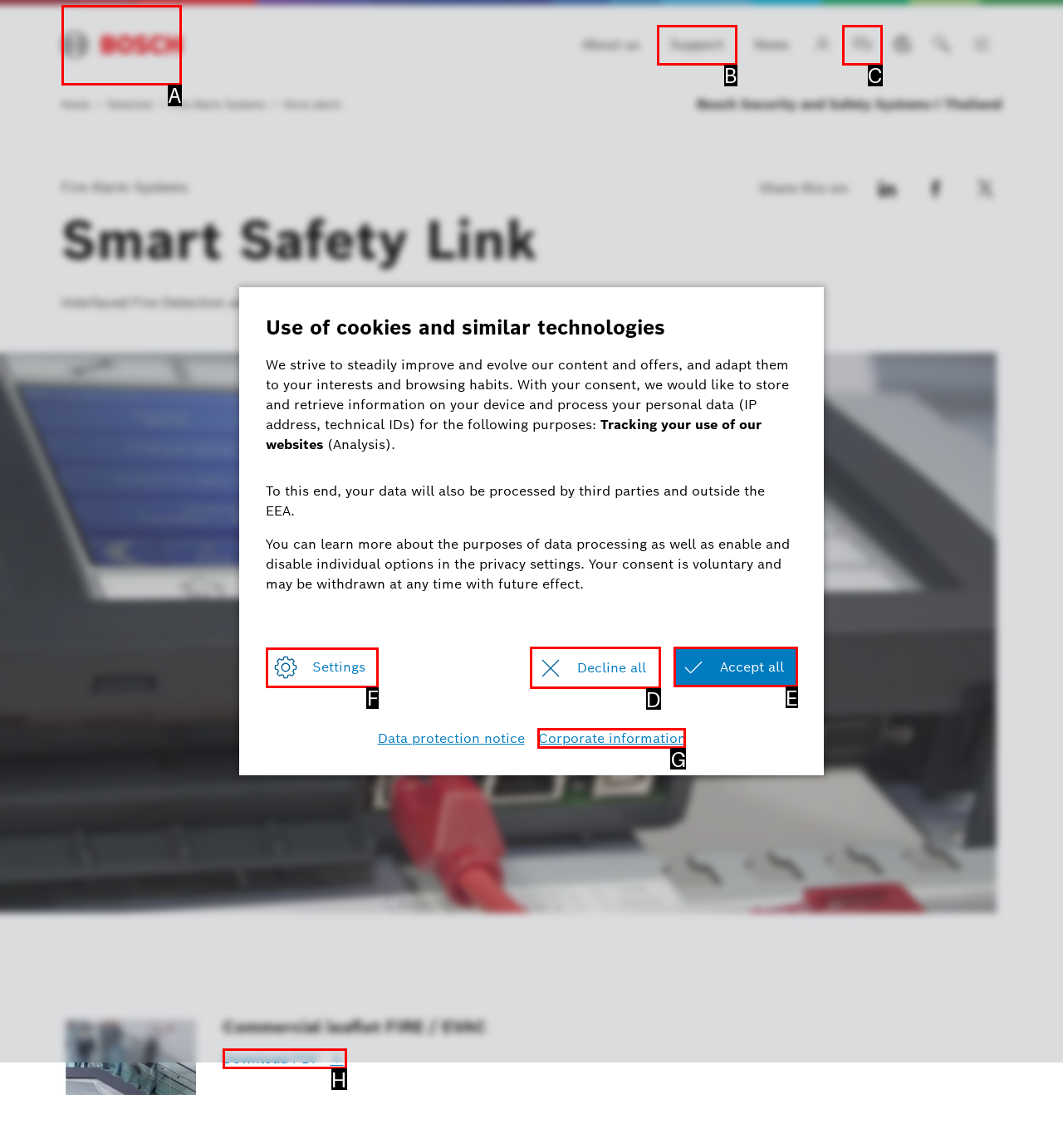Choose the letter that corresponds to the correct button to accomplish the task: Click the 'Settings' button
Reply with the letter of the correct selection only.

F